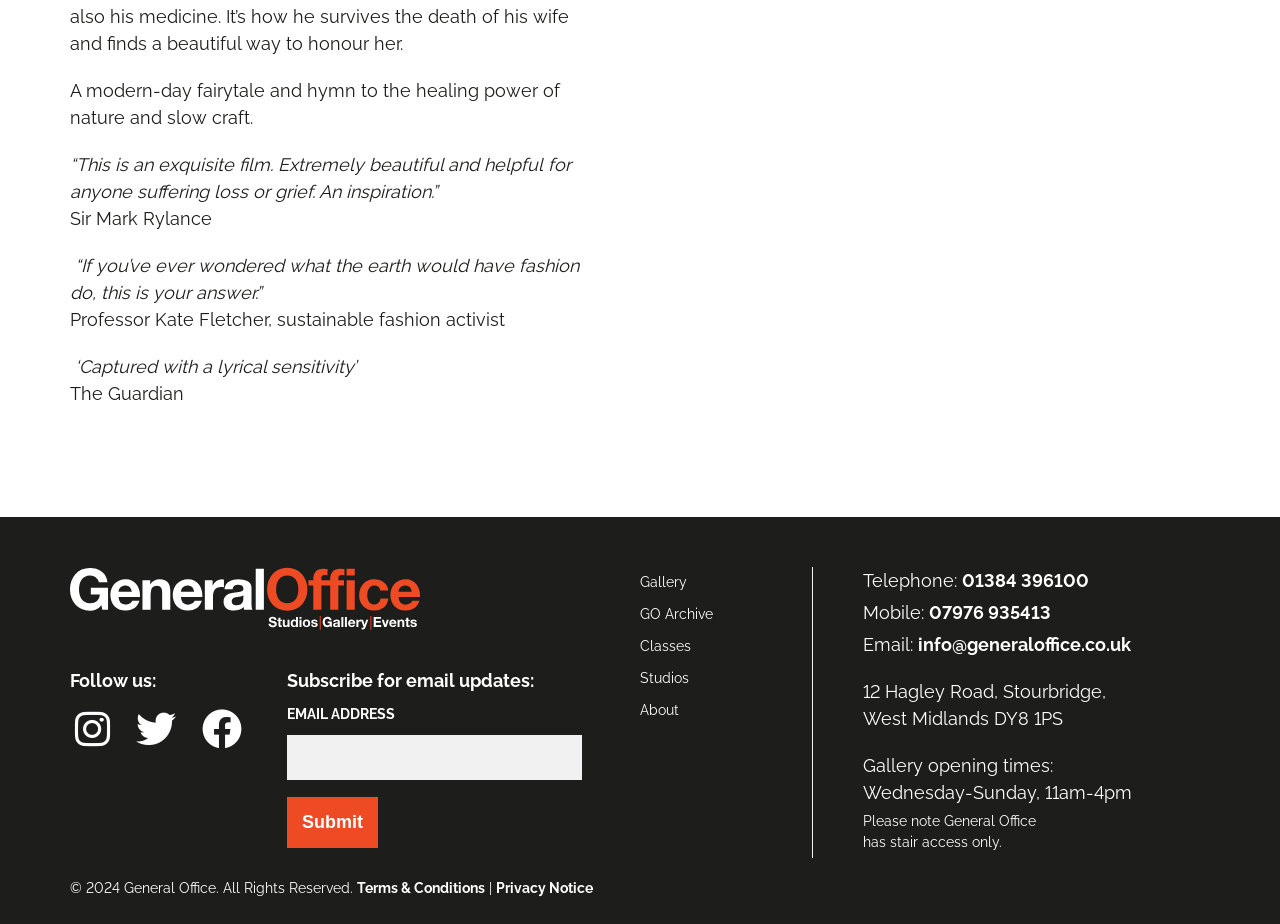What are the gallery opening times?
Please answer the question with a detailed and comprehensive explanation.

The static text element 'Gallery opening times:' is followed by the specific times 'Wednesday-Sunday, 11am-4pm', indicating that the gallery is open on these days and times.